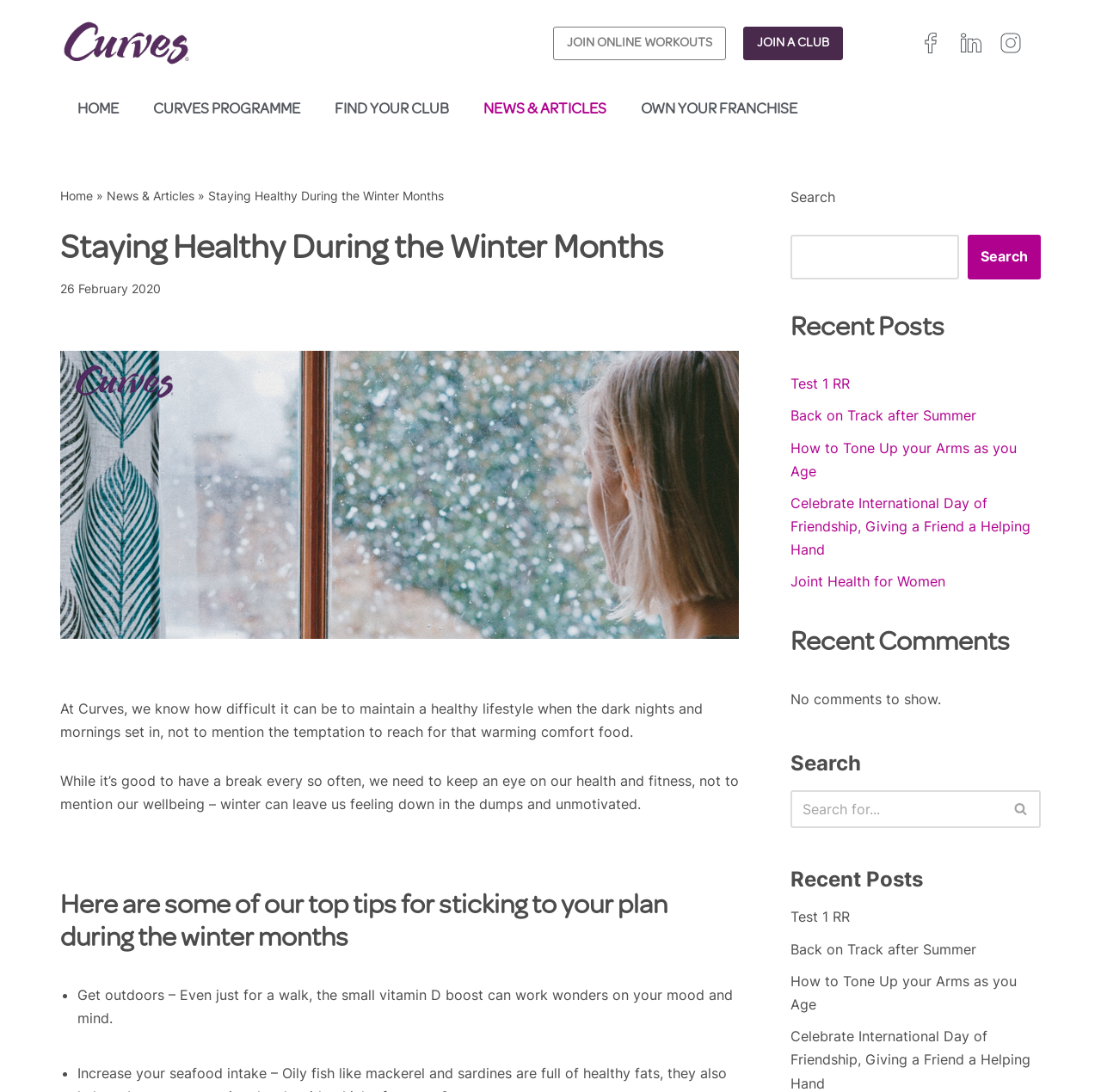Given the description of a UI element: "My Baseball Disappointment", identify the bounding box coordinates of the matching element in the webpage screenshot.

None